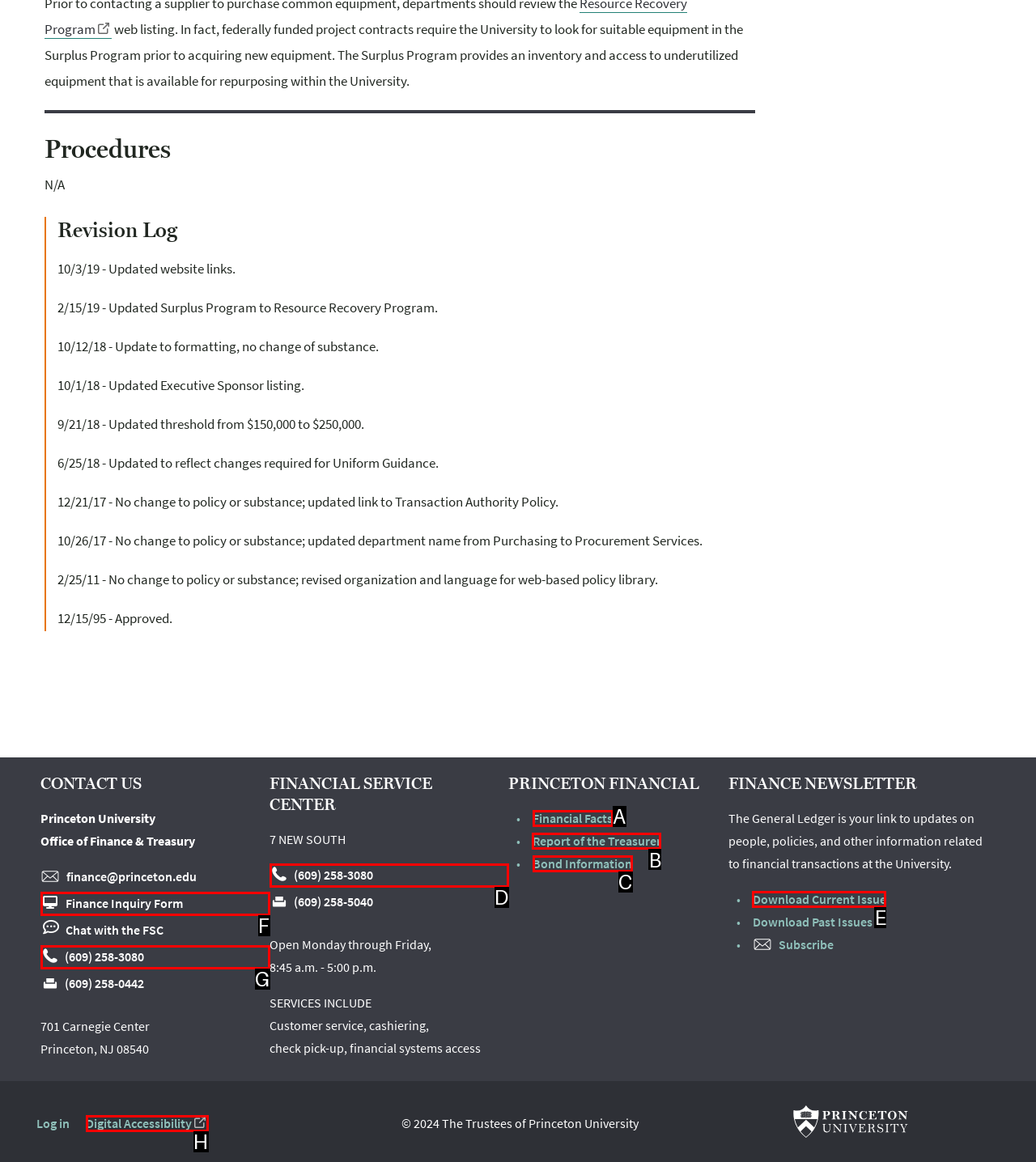Select the appropriate HTML element that needs to be clicked to finish the task: View the Report of the Treasurer
Reply with the letter of the chosen option.

B